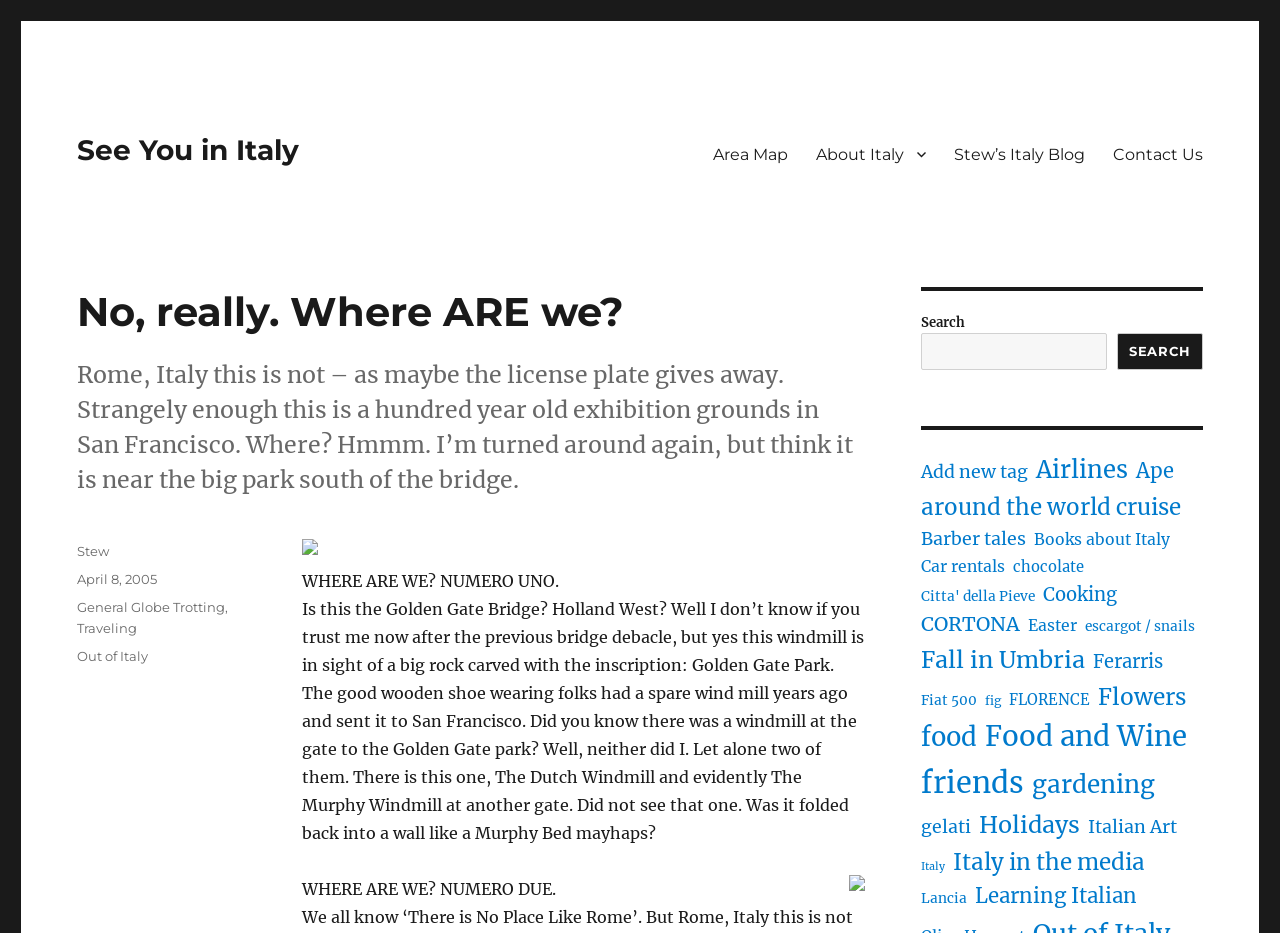Write an exhaustive caption that covers the webpage's main aspects.

This webpage appears to be a blog post about traveling in San Francisco, with a focus on the Golden Gate Bridge and Golden Gate Park. The title of the post is "No, really. Where ARE we?" and it's written in a humorous and conversational tone.

At the top of the page, there is a navigation menu with links to "Area Map", "About Italy", "Stew's Italy Blog", and "Contact Us". Below this, there is a header with the title of the post, followed by a paragraph of text that sets the scene for the post.

The main content of the post is divided into two sections, each with a heading "WHERE ARE WE? NUMERO UNO" and "WHERE ARE WE? NUMERO DUE". The first section describes the author's confusion about their location, with a mention of a license plate and a hundred-year-old exhibition grounds in San Francisco. There is also an image in this section, although its content is not described.

The second section appears to be a continuation of the author's musings about their location, with a mention of the Golden Gate Bridge and a windmill in Golden Gate Park. There is another image in this section, which may be a photo of the windmill.

At the bottom of the page, there is a footer with links to the author's profile, the date the post was published, and categories and tags related to the post. There is also a search bar and a list of links to other blog posts, organized by category.

Overall, the webpage has a casual and conversational tone, with a focus on the author's humorous observations about their travels in San Francisco.